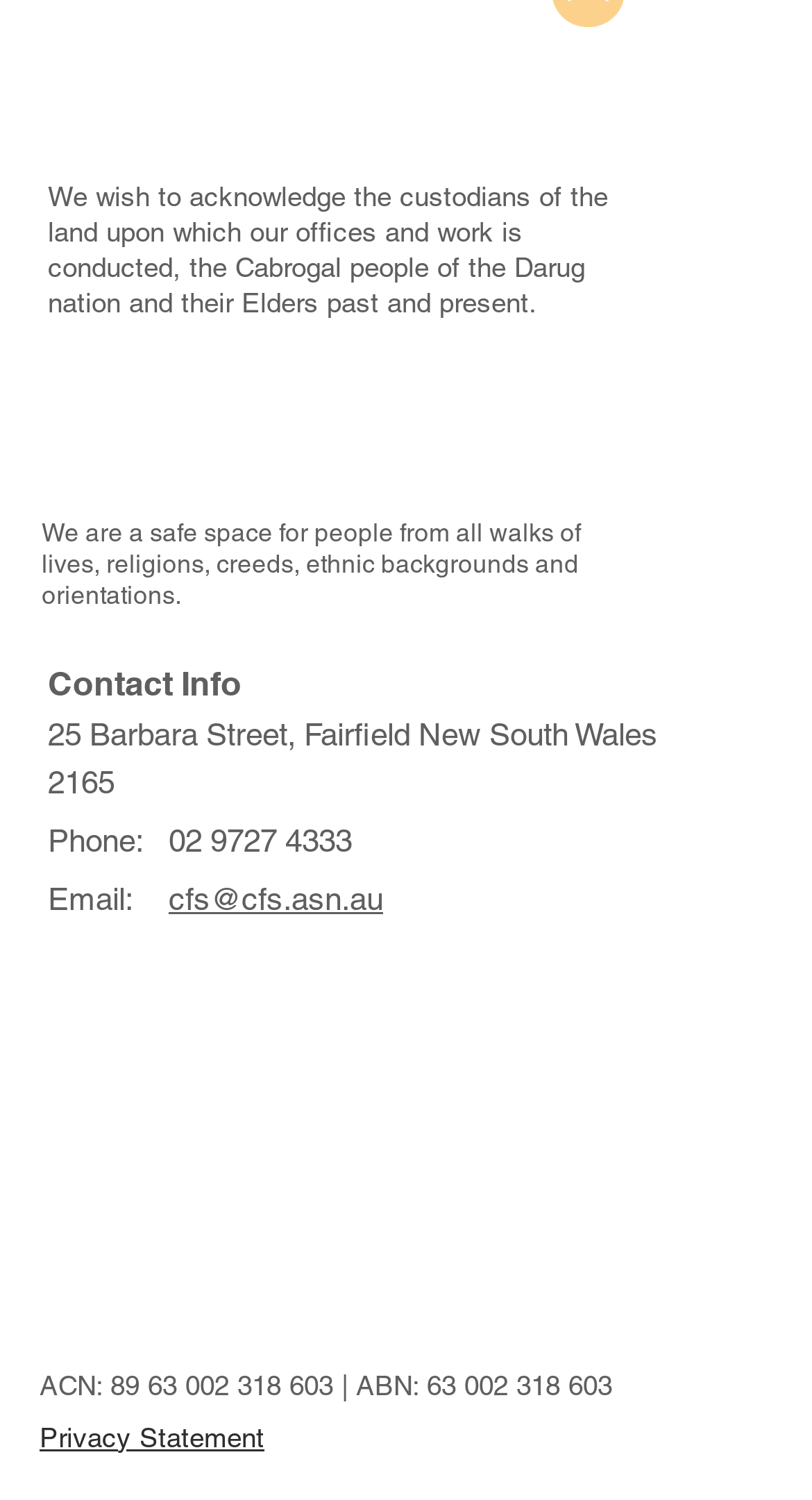How many social media platforms are listed on the webpage?
Please provide an in-depth and detailed response to the question.

The social media section lists three platforms: Instagram, Facebook, and LinkedIn, so the answer is 3.